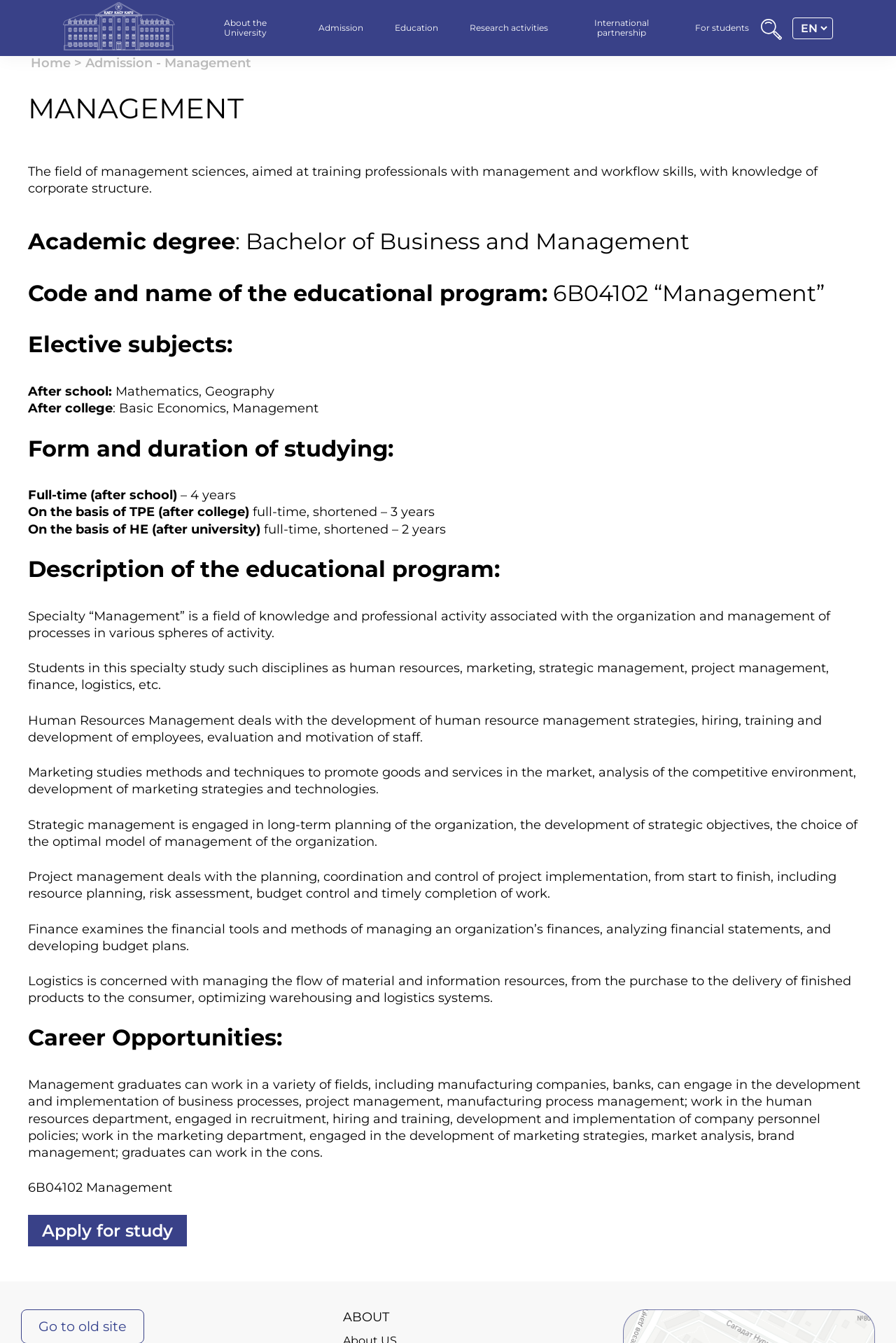Respond to the question below with a concise word or phrase:
What is the last link on the webpage?

For students